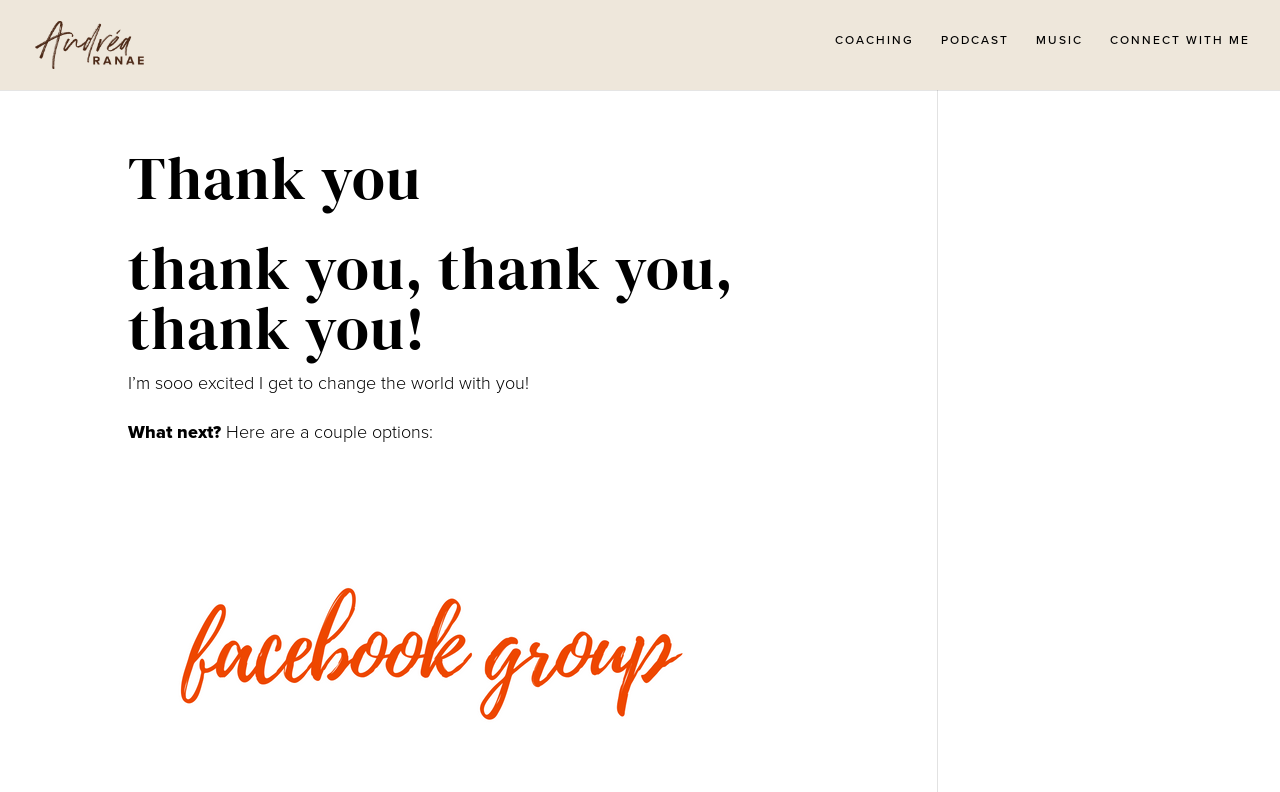Please respond to the question using a single word or phrase:
How many links are present in the top section of the webpage?

4